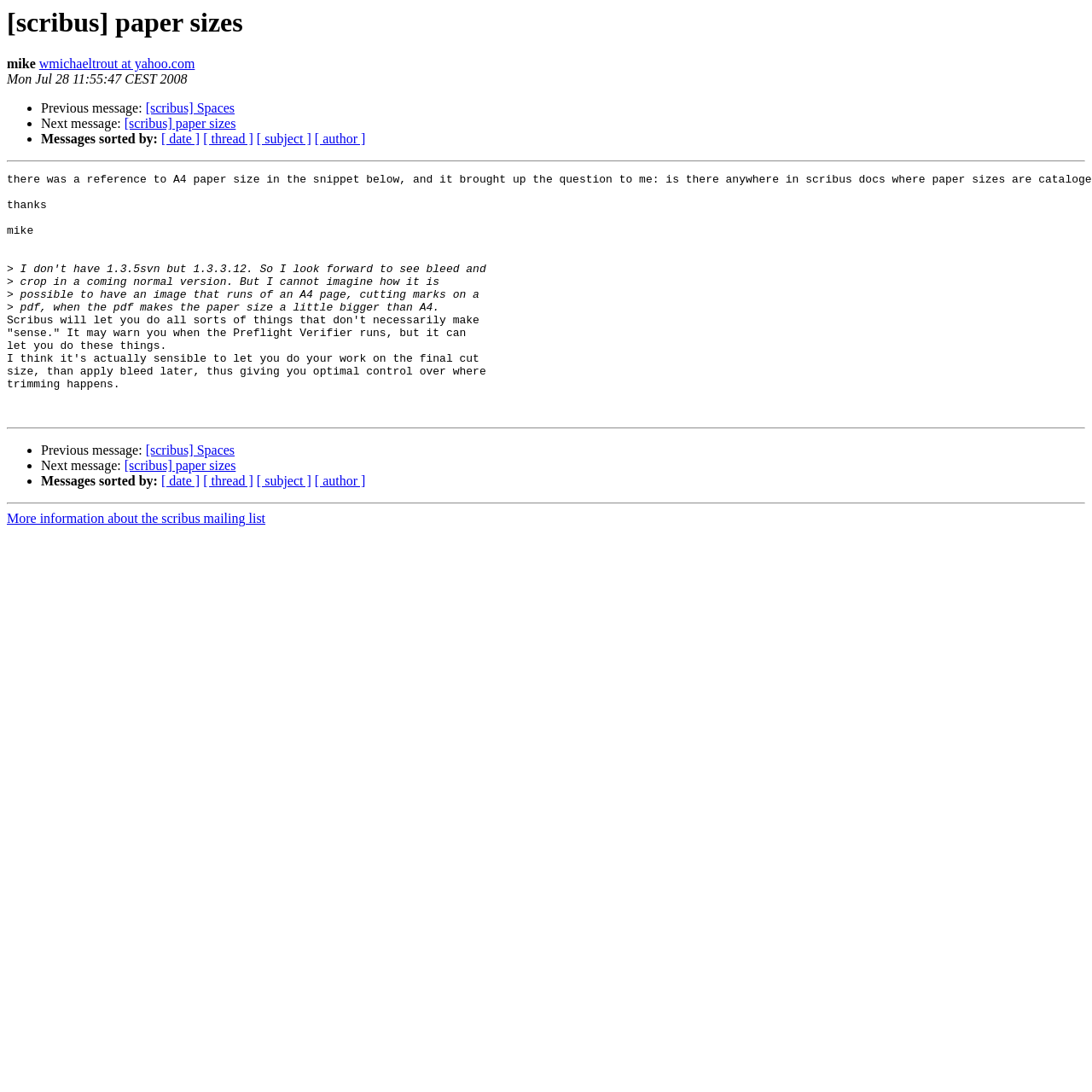Using the information in the image, give a detailed answer to the following question: What is the author of the message?

The author of the message can be found in the StaticText element with the text 'mike' at coordinates [0.006, 0.052, 0.033, 0.065]. This element is located near the top of the webpage, indicating that it is likely to be the author of the message.